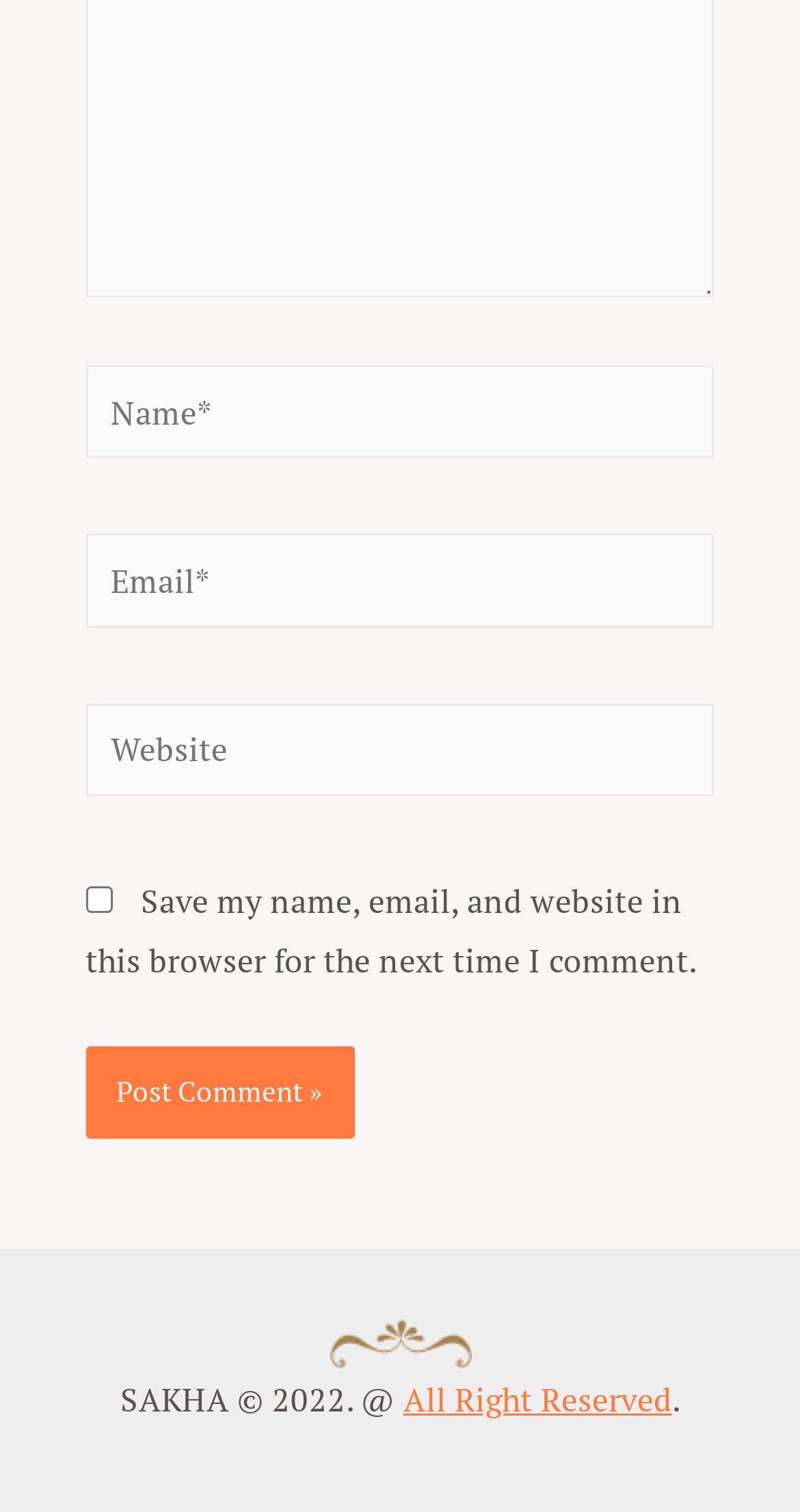What is the image above the copyright text?
Please provide a single word or phrase as your answer based on the image.

Floral decor